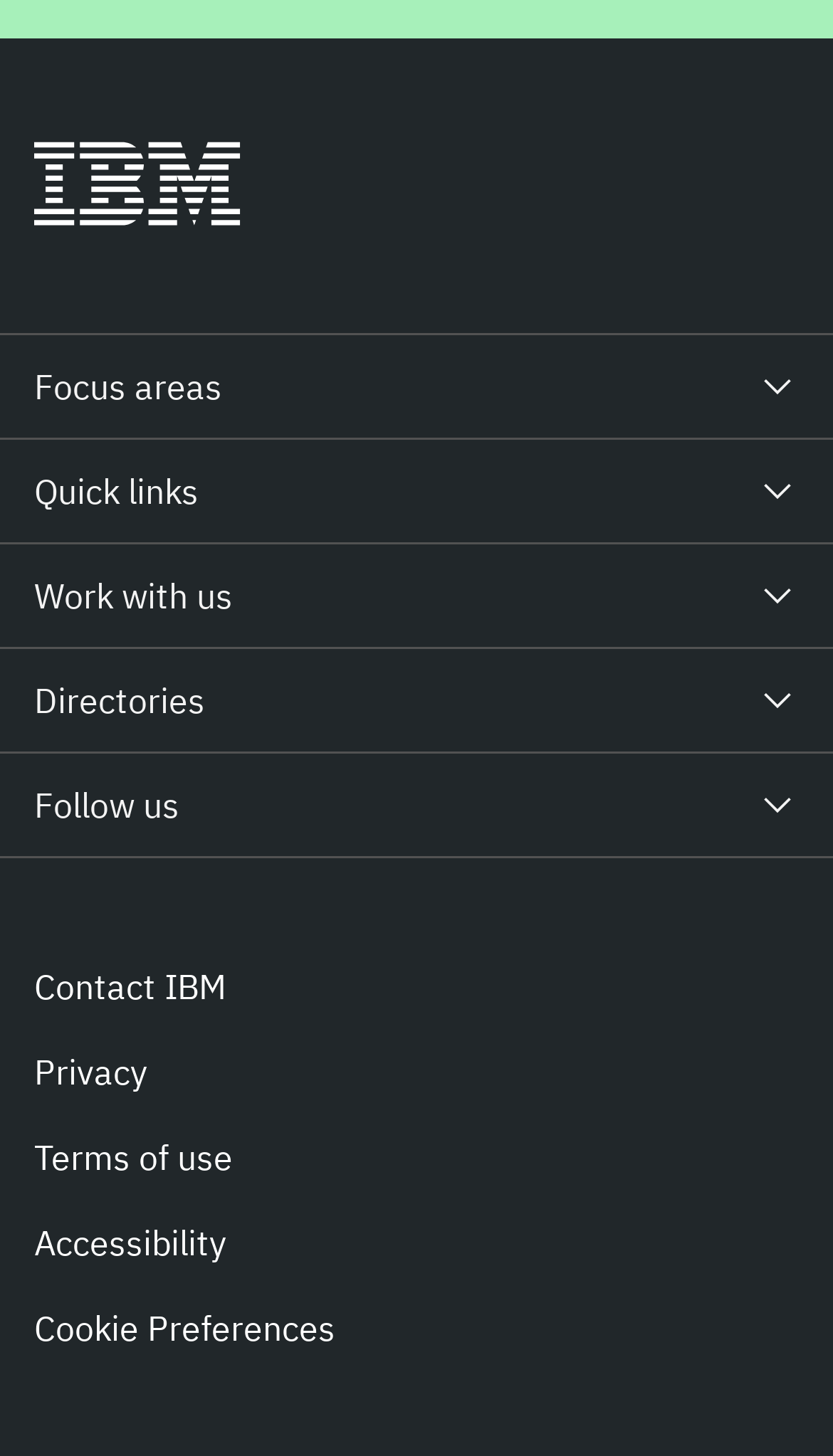Determine the bounding box coordinates of the clickable element necessary to fulfill the instruction: "Click Follow us". Provide the coordinates as four float numbers within the 0 to 1 range, i.e., [left, top, right, bottom].

[0.0, 0.518, 1.0, 0.588]